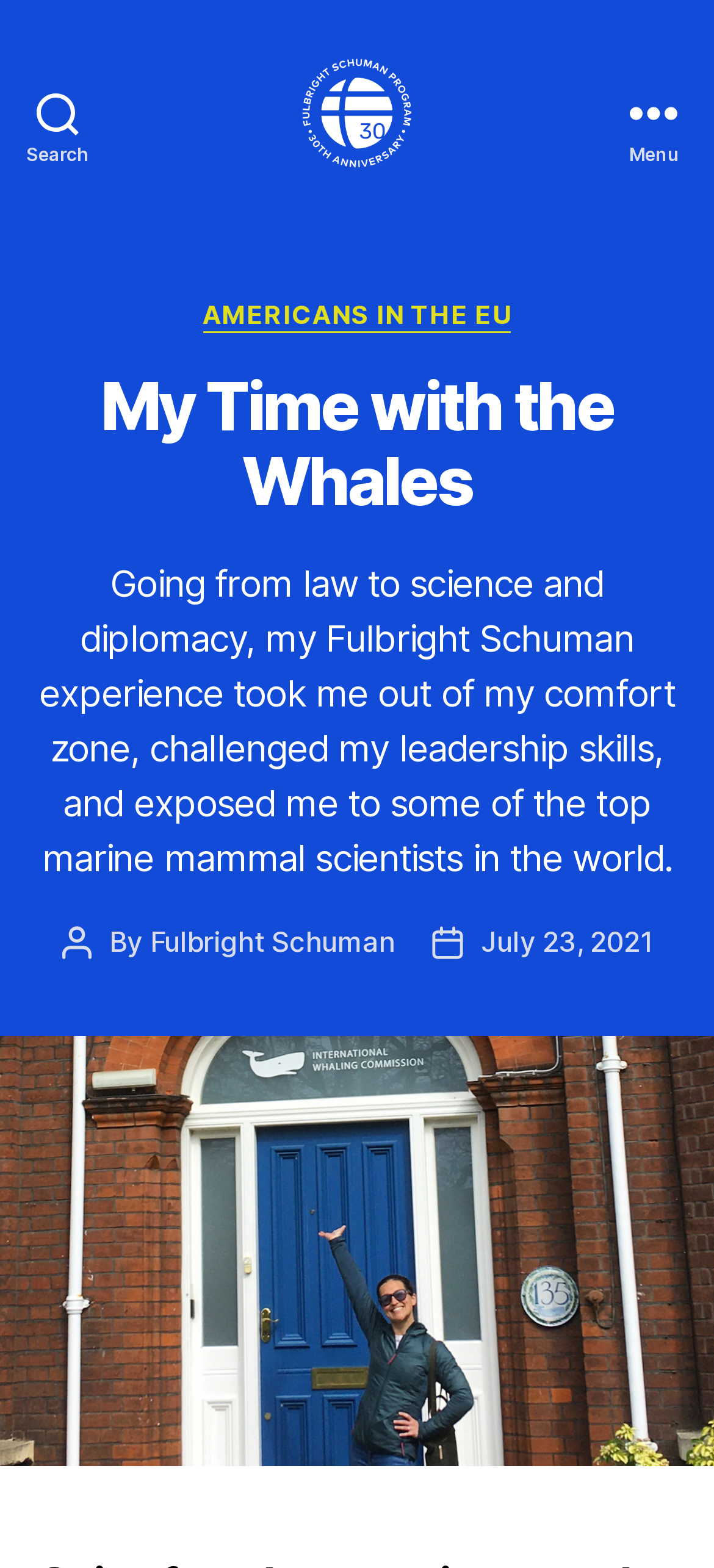What is the name of the program mentioned?
Refer to the image and provide a detailed answer to the question.

The name of the program mentioned is Fulbright Schuman, which is a scholarship program that provides opportunities for students to study abroad. This information is obtained from the link 'Fulbright Schuman' and the image with the same name, which suggests that the webpage is about a personal experience with this program.